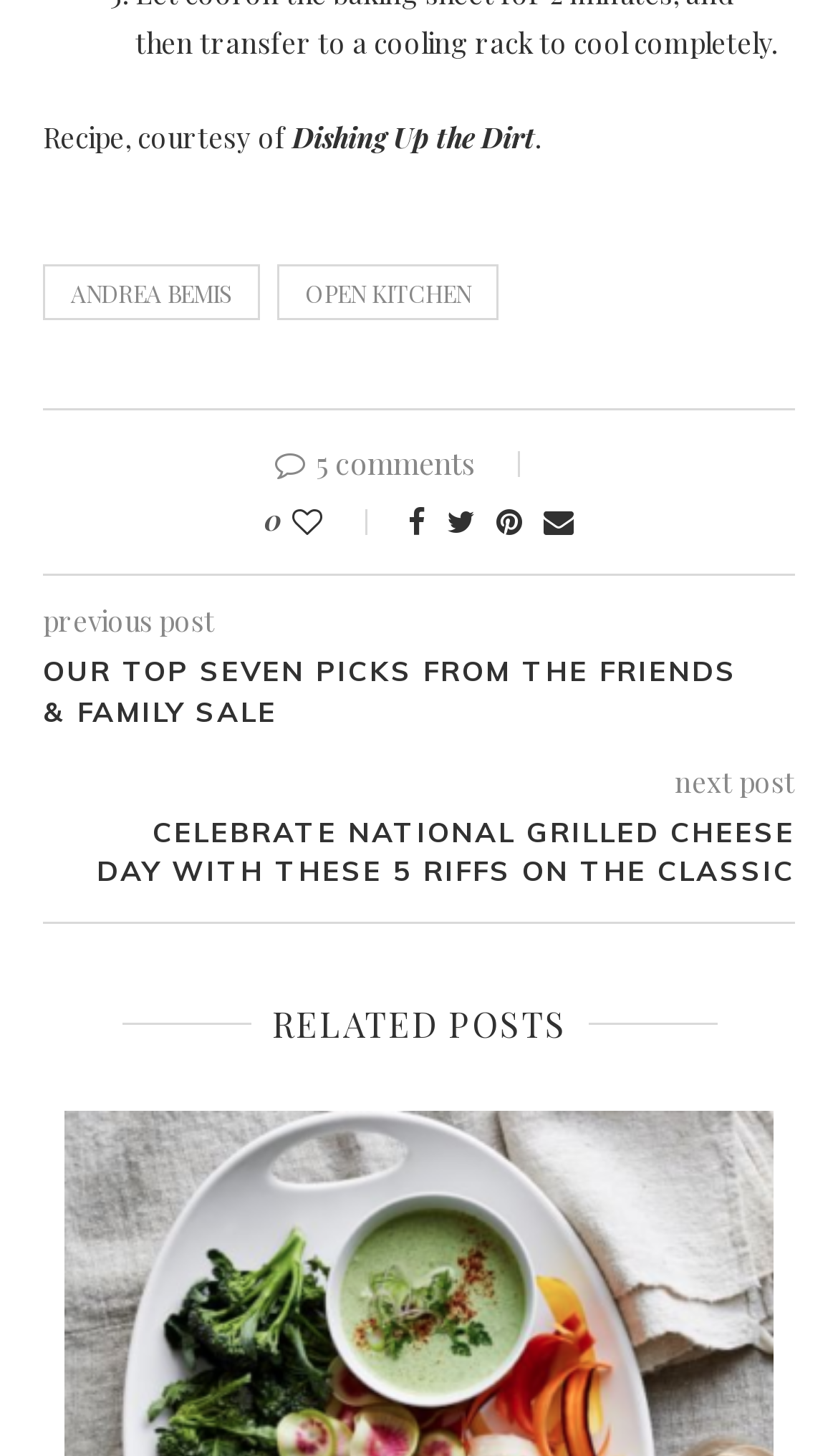Using the webpage screenshot, find the UI element described by Open Kitchen. Provide the bounding box coordinates in the format (top-left x, top-left y, bottom-right x, bottom-right y), ensuring all values are floating point numbers between 0 and 1.

[0.331, 0.182, 0.595, 0.22]